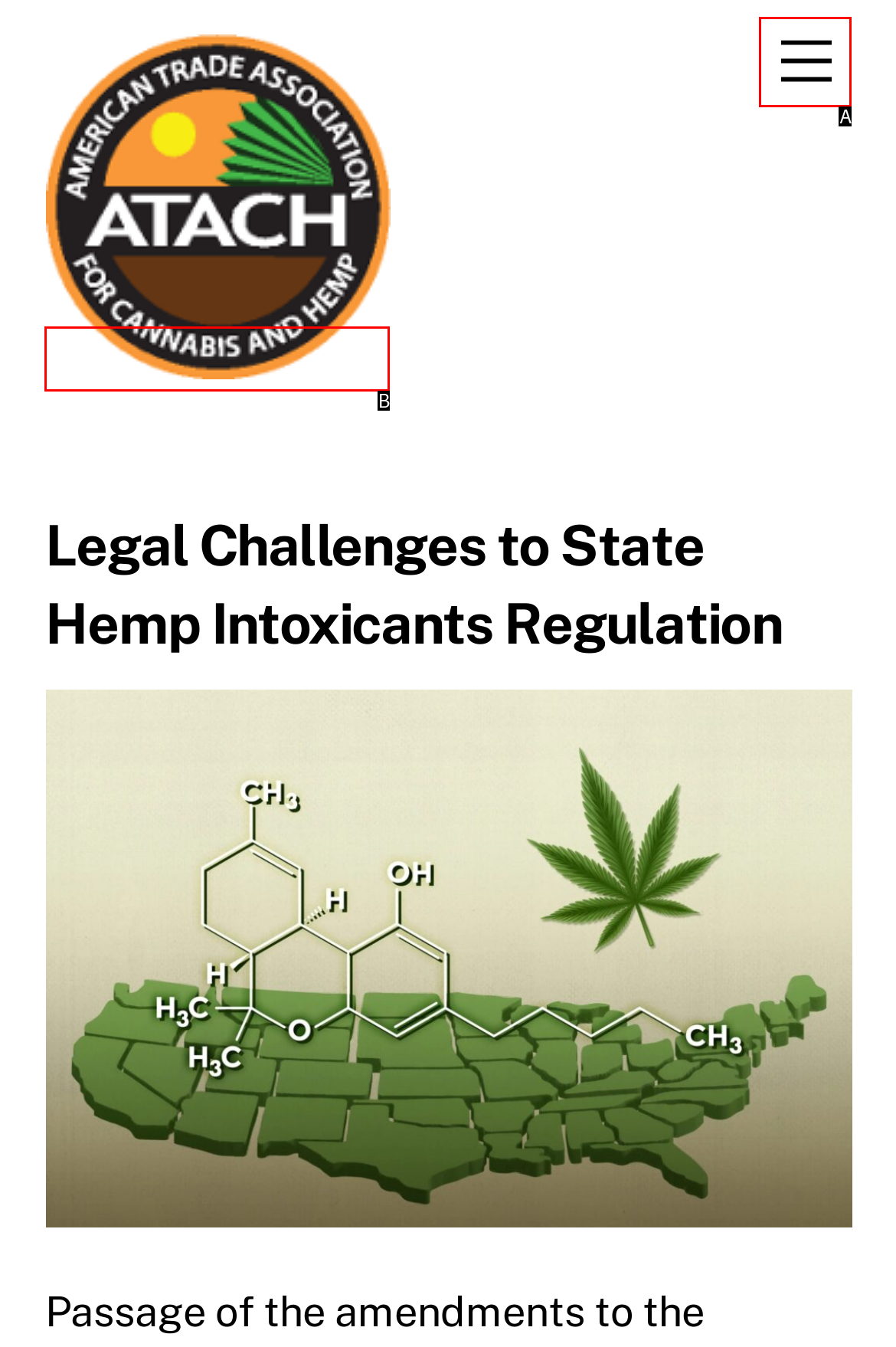Based on the description: Menu, select the HTML element that fits best. Provide the letter of the matching option.

A